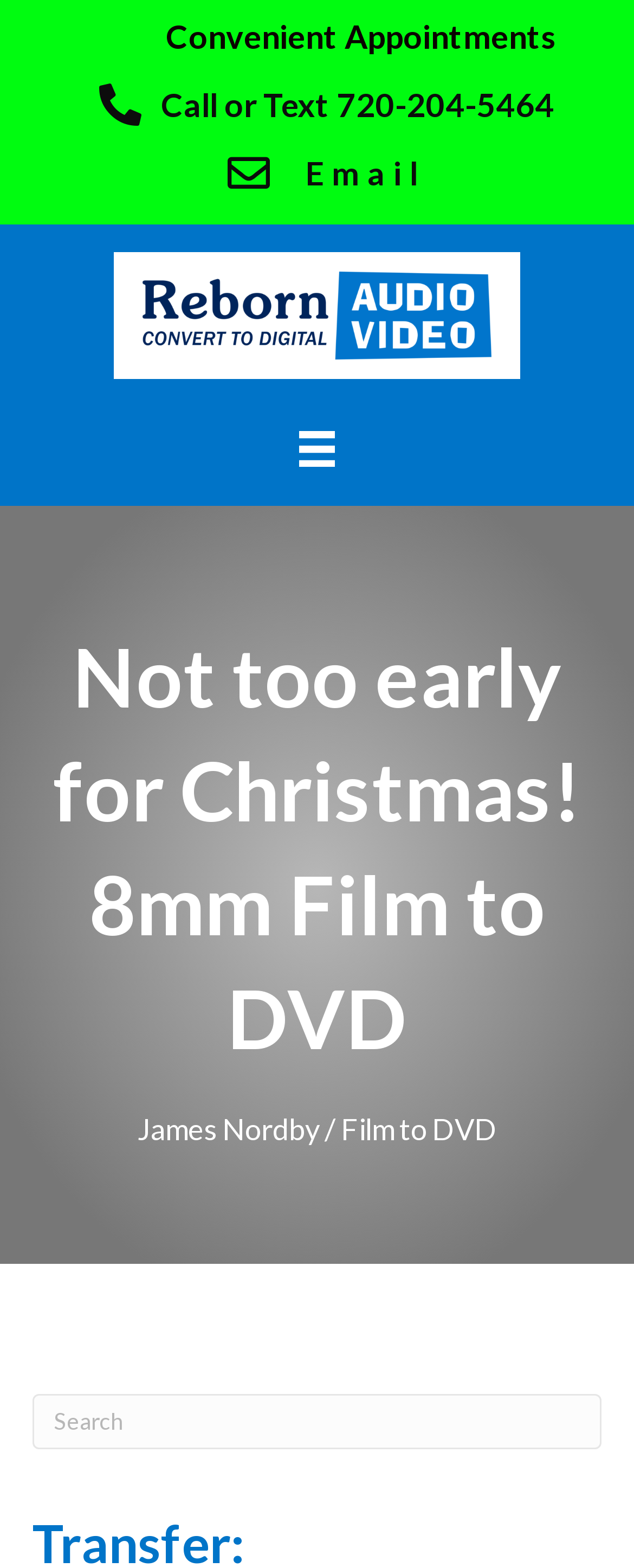Articulate a detailed summary of the webpage's content and design.

The webpage appears to be a business website, specifically for Reborn Audio Video, a company that converts 8mm film to DVD. 

At the top of the page, there is a logo of Reborn Audio Video, which is an image accompanied by a link. Below the logo, there is a heading that reads "Not too early for Christmas! 8mm Film to DVD", which suggests that the company is promoting their service as a potential Christmas gift. 

On the left side of the page, there is a section labeled "Personal Service" that contains two buttons: "Call or Text 720-204-5464" and "Email", allowing visitors to easily contact the company. 

In the middle of the page, there is a menu button, accompanied by a small image. When clicked, it likely expands to reveal a list of options. 

Towards the bottom of the page, there are three links: "James Nordby", a slash symbol, and "Film to DVD", which may be related to the company's services or staff. 

Finally, at the very bottom of the page, there is a search bar labeled "Search", allowing visitors to search for specific content on the website.